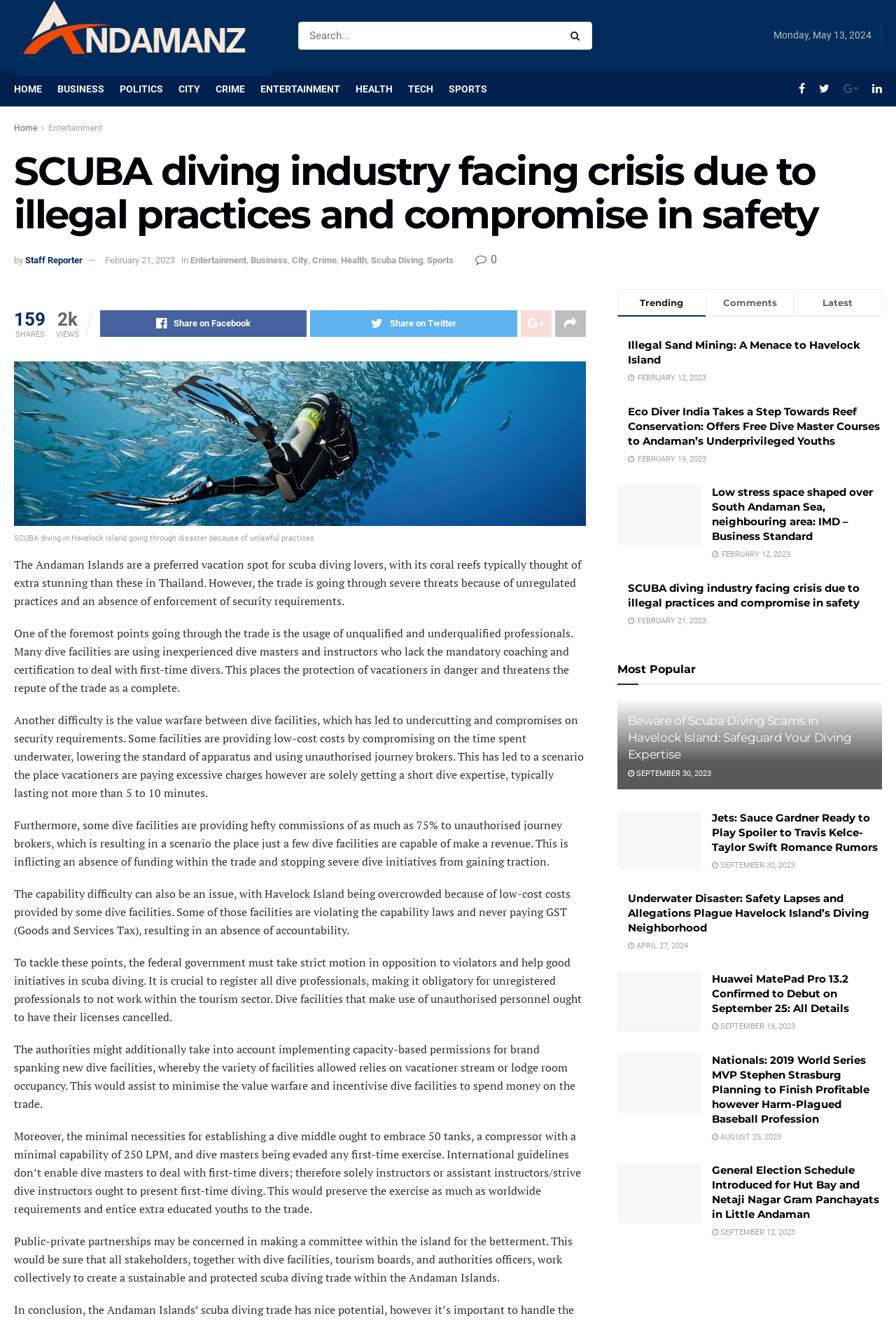Using the given element description, provide the bounding box coordinates (top-left x, top-left y, bottom-right x, bottom-right y) for the corresponding UI element in the screenshot: parent_node: Share on Facebook

[0.619, 0.235, 0.654, 0.255]